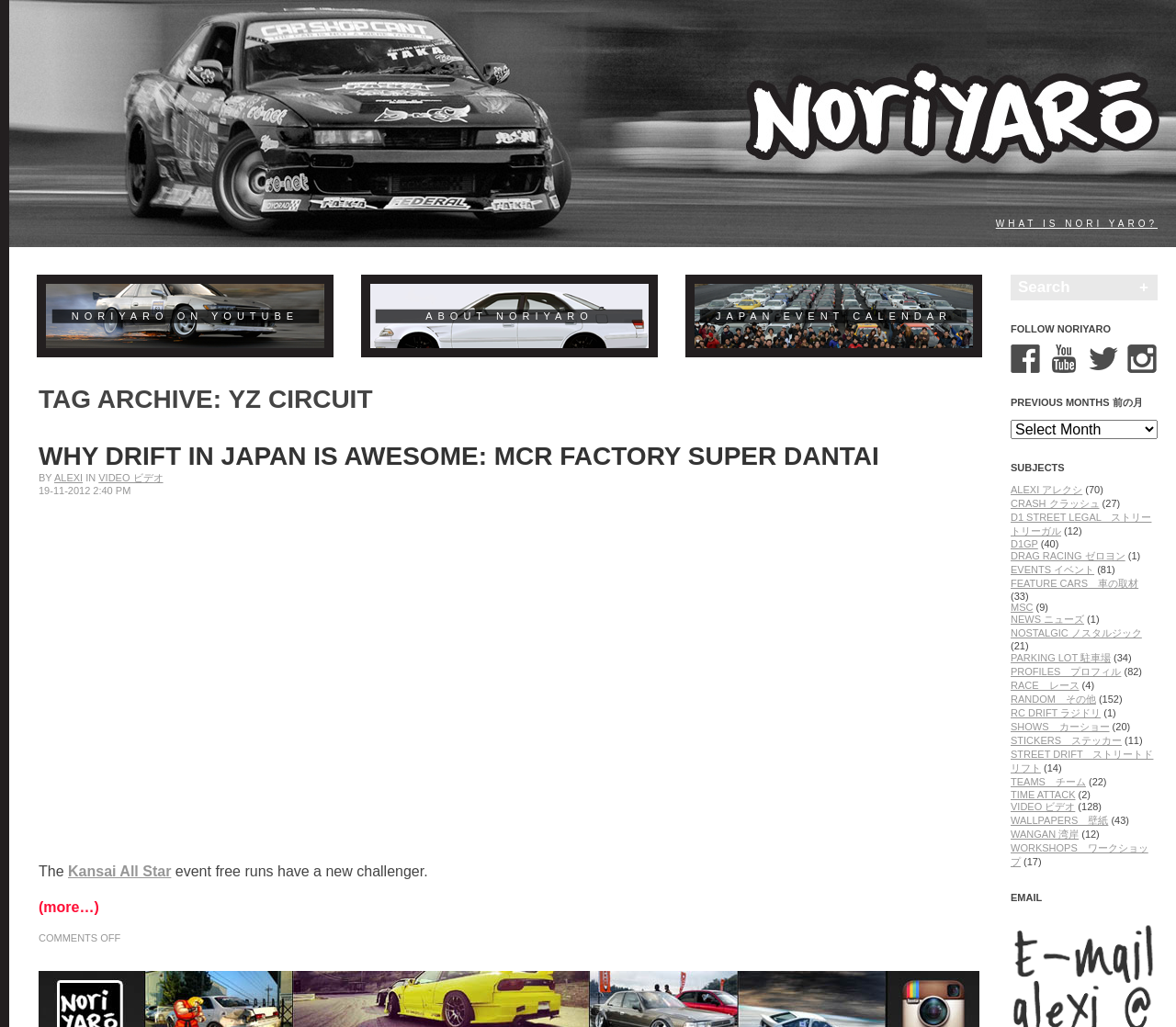Determine the bounding box coordinates for the element that should be clicked to follow this instruction: "Click on 'WHAT IS NORI YARO?'". The coordinates should be given as four float numbers between 0 and 1, in the format [left, top, right, bottom].

[0.847, 0.213, 0.984, 0.223]